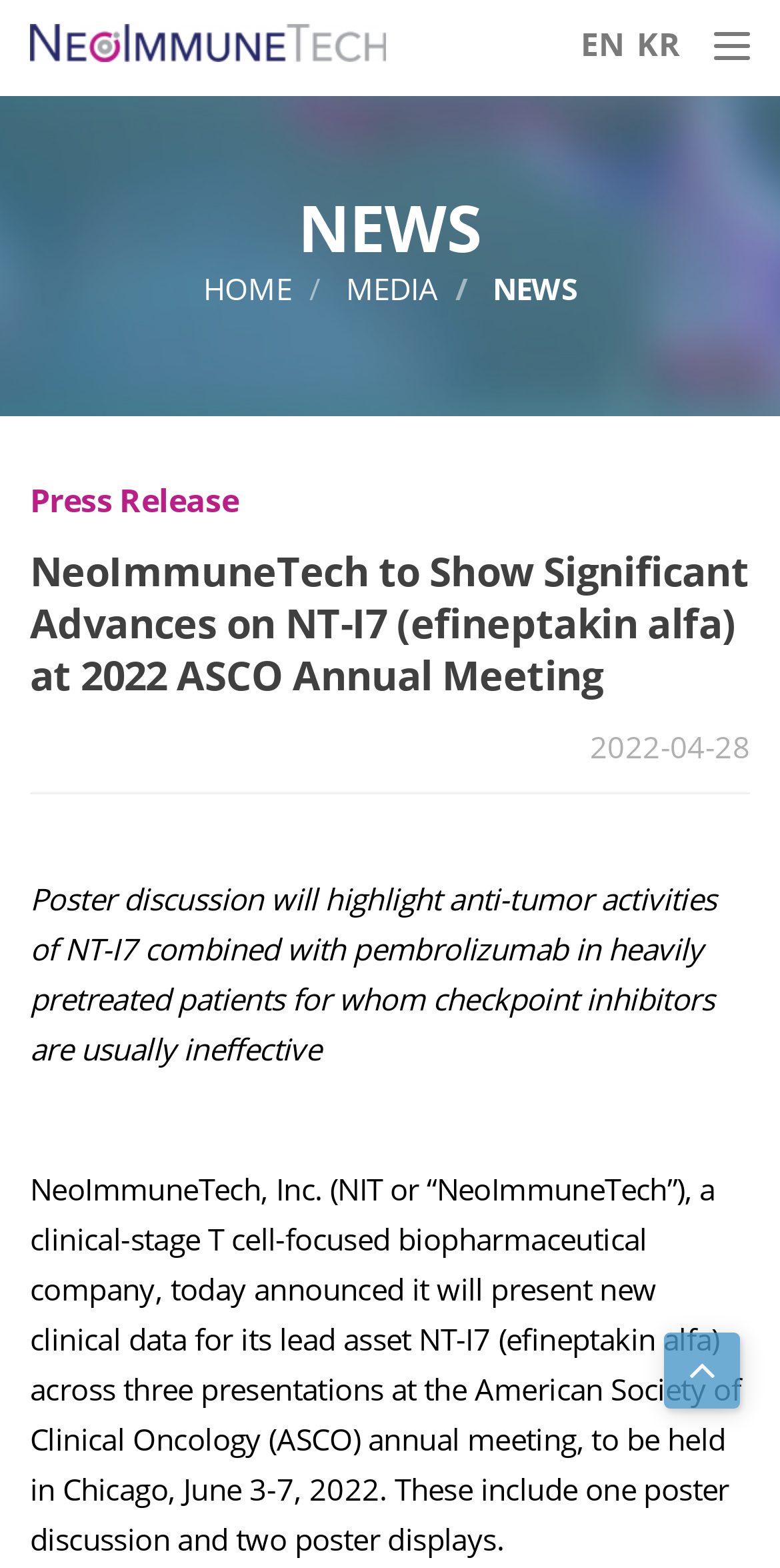Predict the bounding box for the UI component with the following description: "HOME".

[0.26, 0.171, 0.374, 0.197]